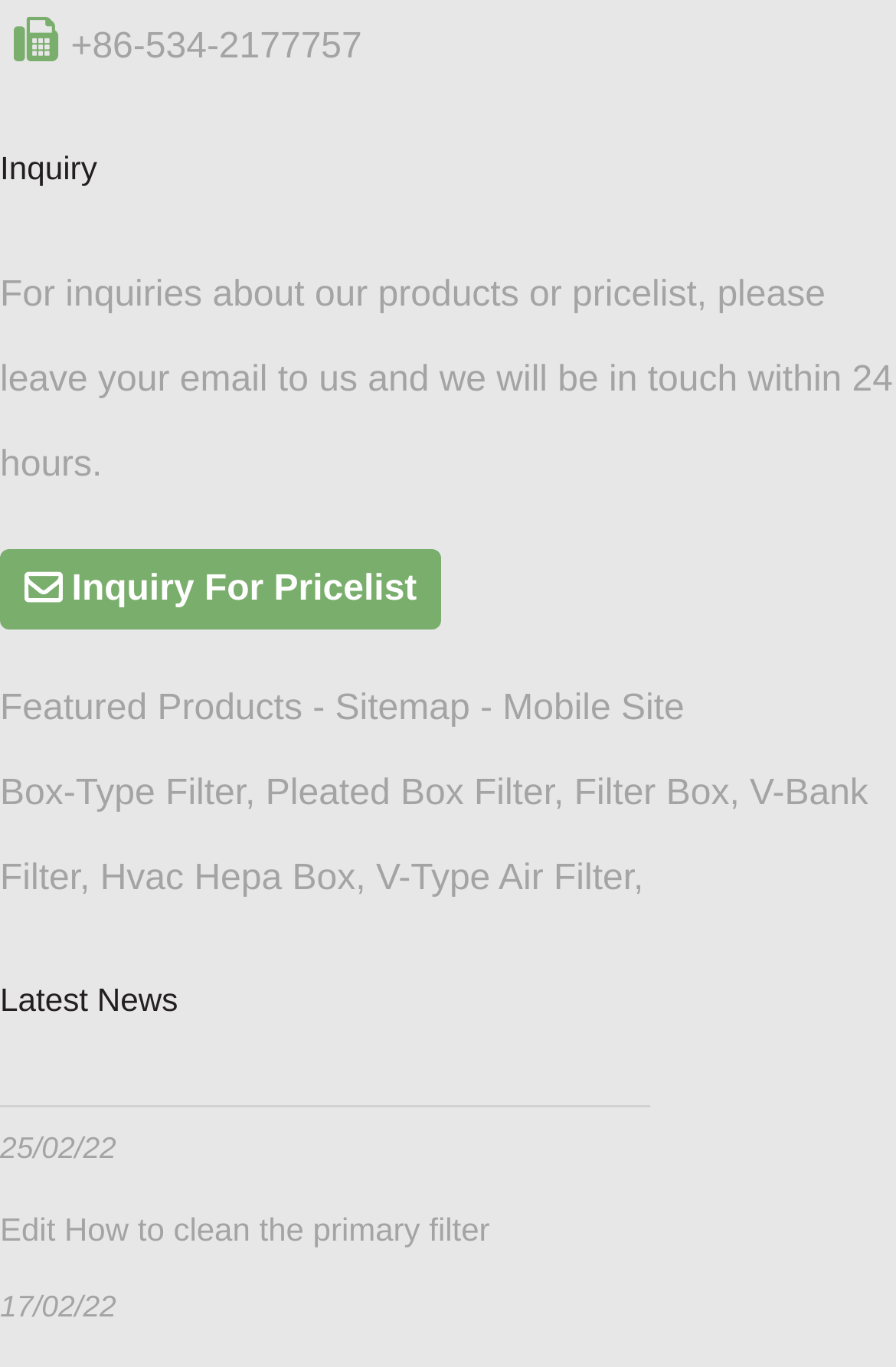Please find the bounding box coordinates of the element that must be clicked to perform the given instruction: "Access Atsakomybės apribojimas ir autorių teisės". The coordinates should be four float numbers from 0 to 1, i.e., [left, top, right, bottom].

None